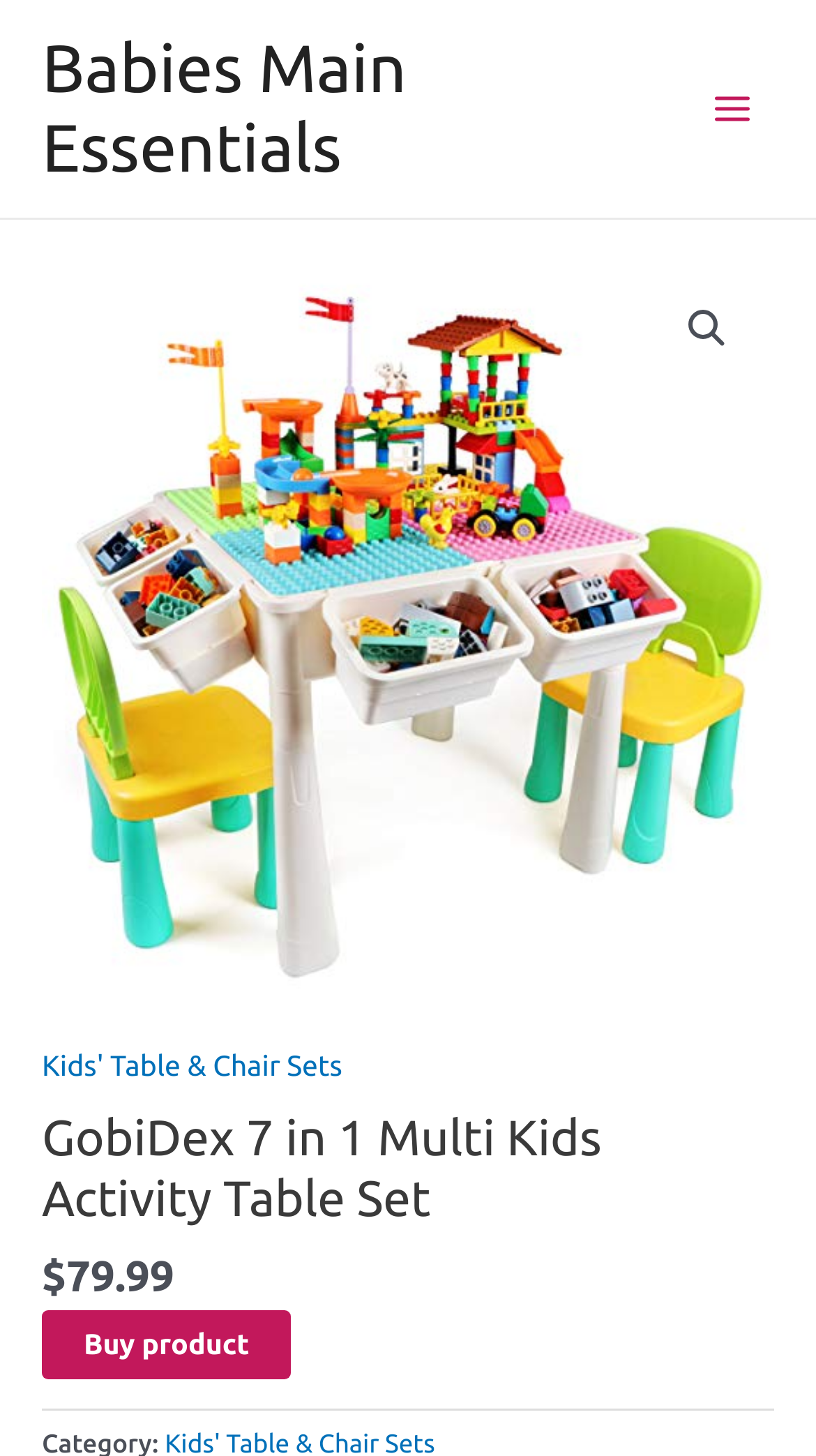Please determine the bounding box of the UI element that matches this description: alt="🔍". The coordinates should be given as (top-left x, top-left y, bottom-right x, bottom-right y), with all values between 0 and 1.

[0.821, 0.2, 0.914, 0.252]